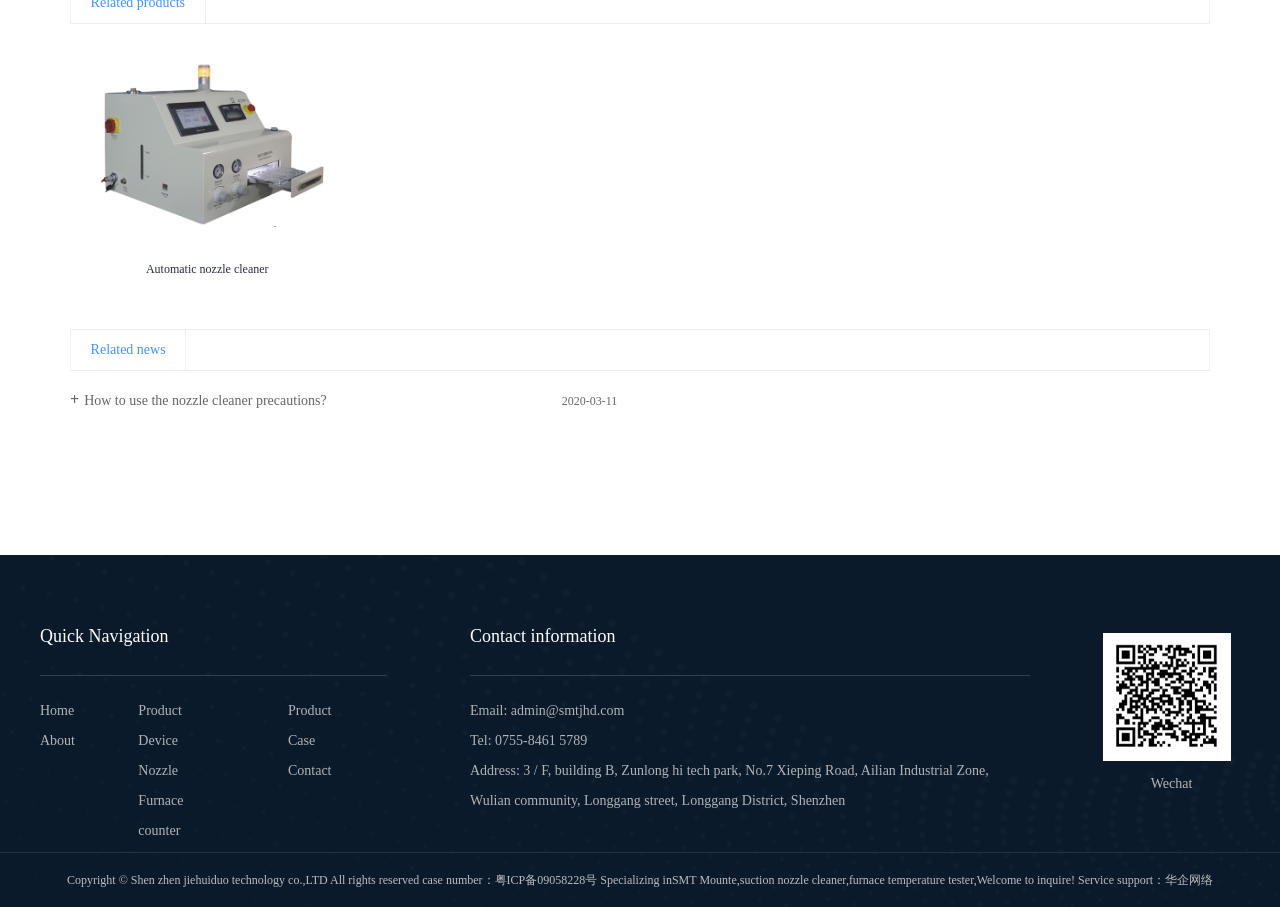Identify the bounding box coordinates for the region to click in order to carry out this instruction: "click on the 'Home' link". Provide the coordinates using four float numbers between 0 and 1, formatted as [left, top, right, bottom].

None